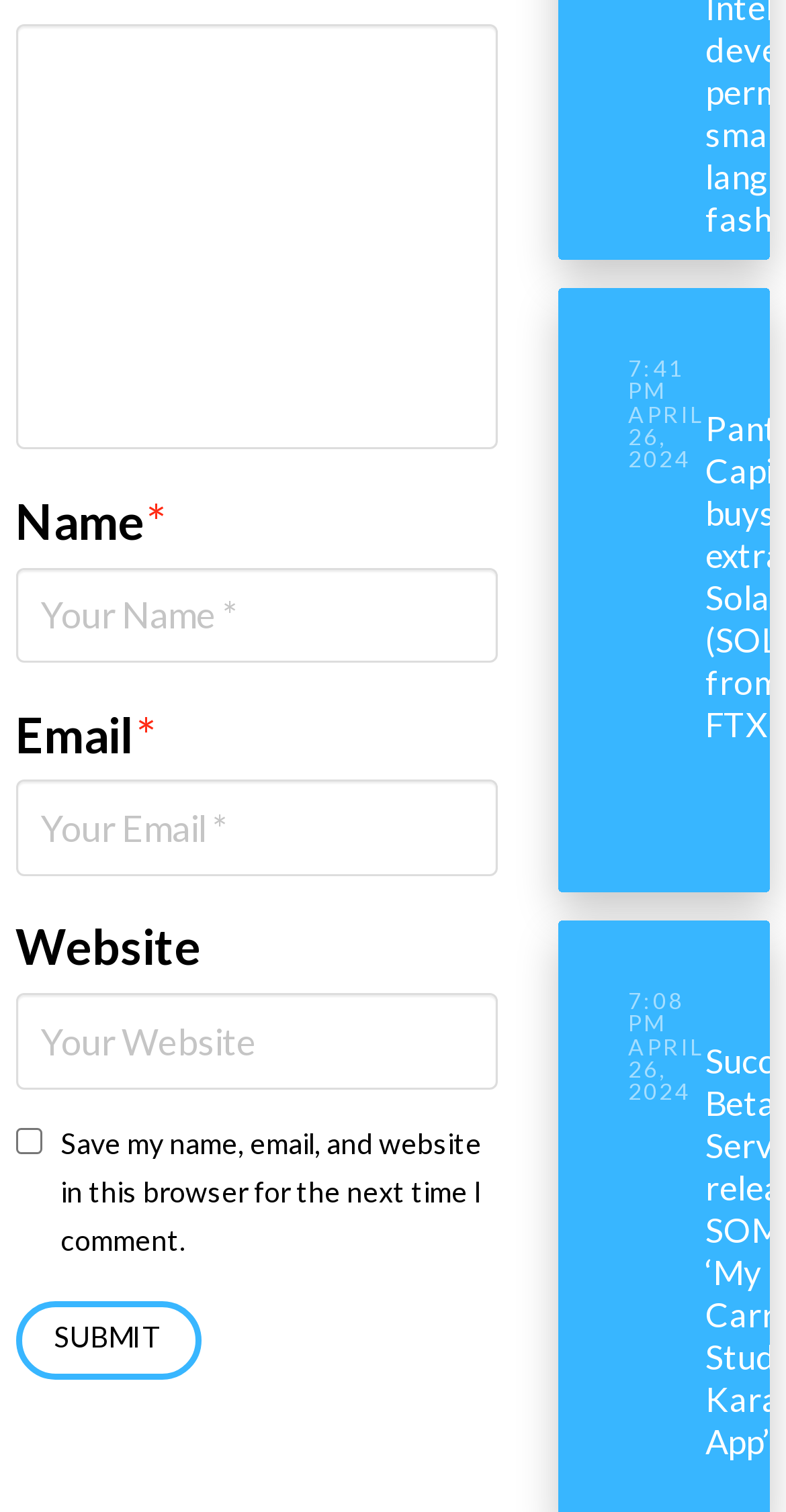Identify the bounding box coordinates of the clickable region necessary to fulfill the following instruction: "Check the save option". The bounding box coordinates should be four float numbers between 0 and 1, i.e., [left, top, right, bottom].

[0.02, 0.746, 0.053, 0.763]